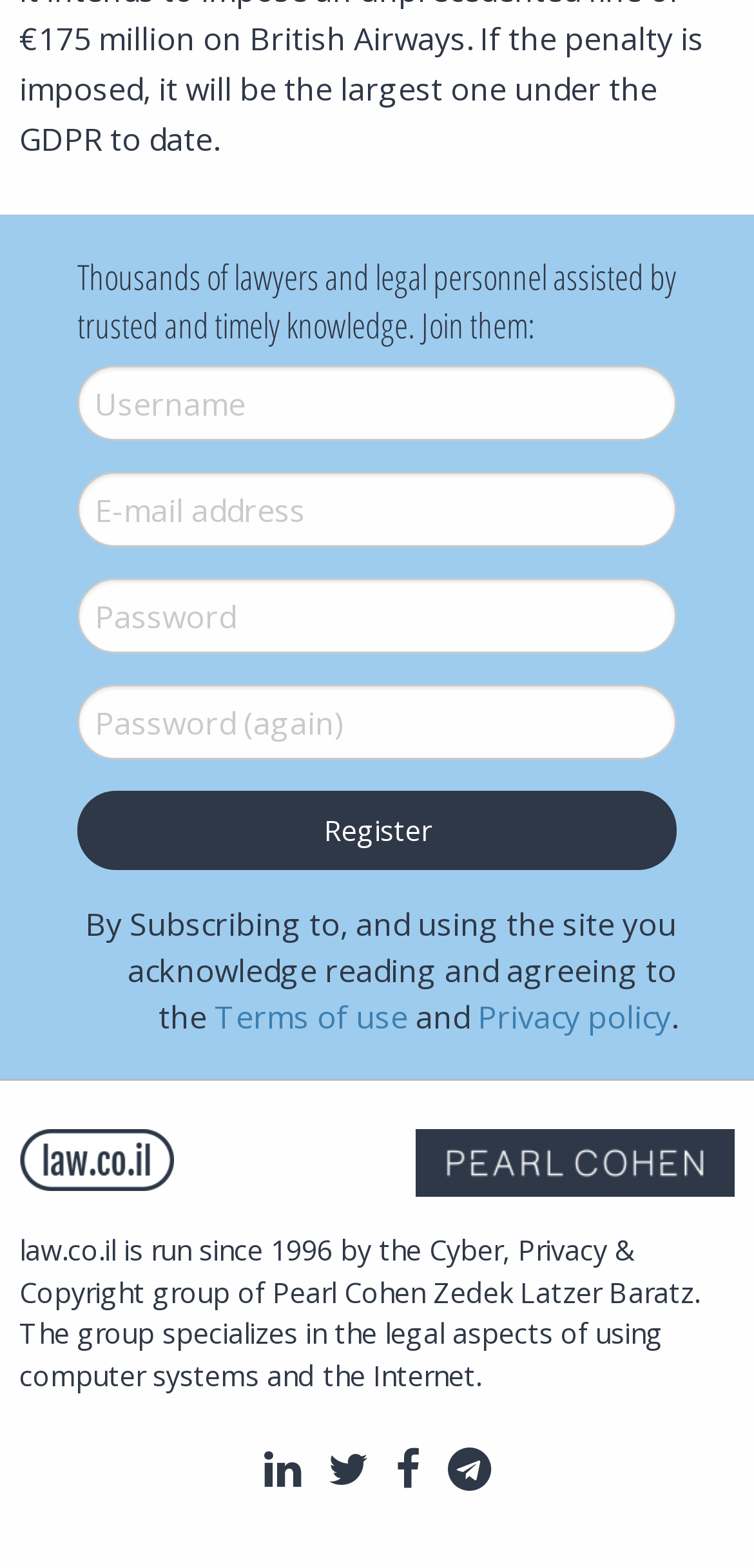Highlight the bounding box coordinates of the region I should click on to meet the following instruction: "Click Register".

[0.103, 0.505, 0.897, 0.555]